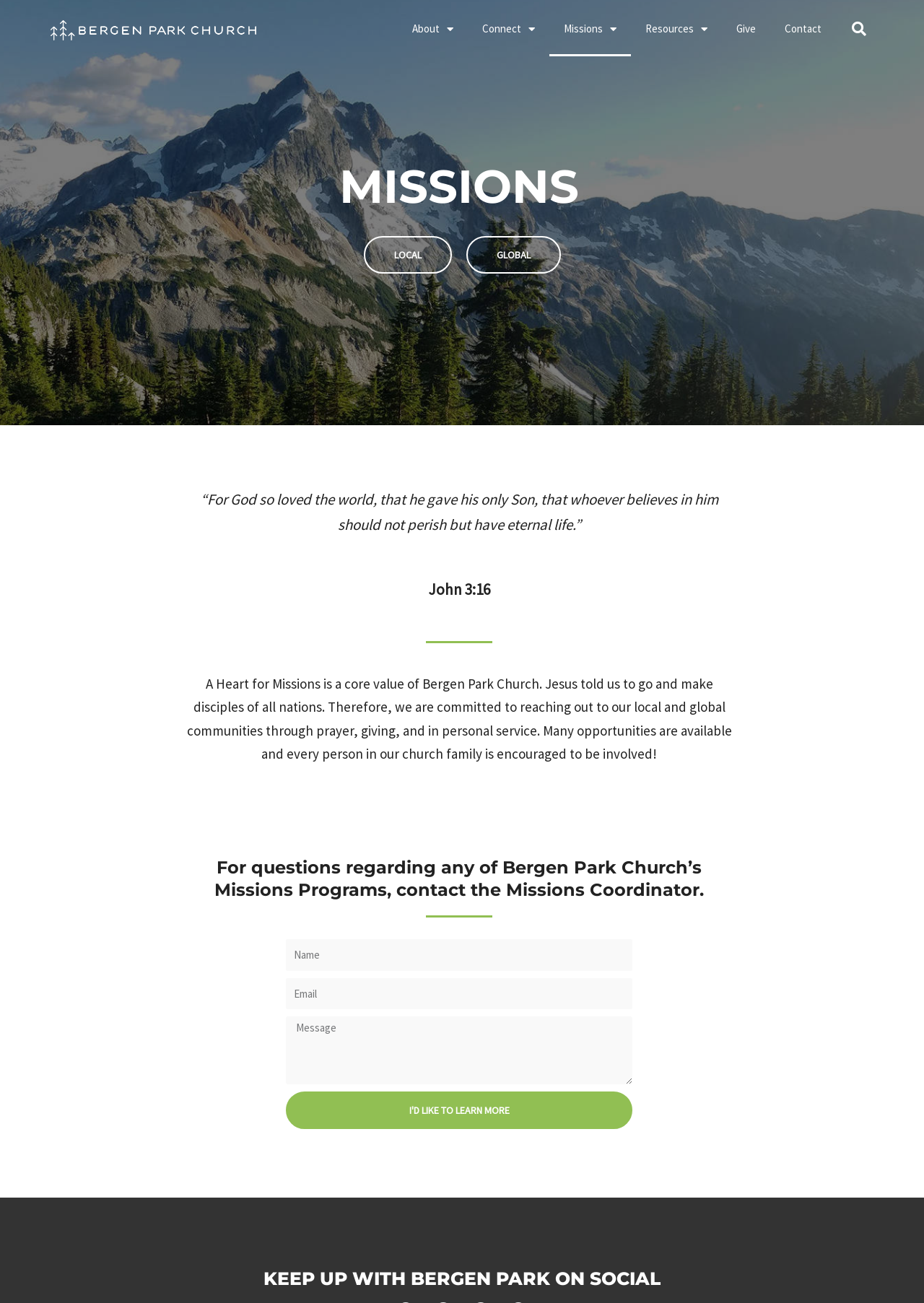Identify the bounding box coordinates for the region of the element that should be clicked to carry out the instruction: "Click on About". The bounding box coordinates should be four float numbers between 0 and 1, i.e., [left, top, right, bottom].

[0.43, 0.001, 0.506, 0.043]